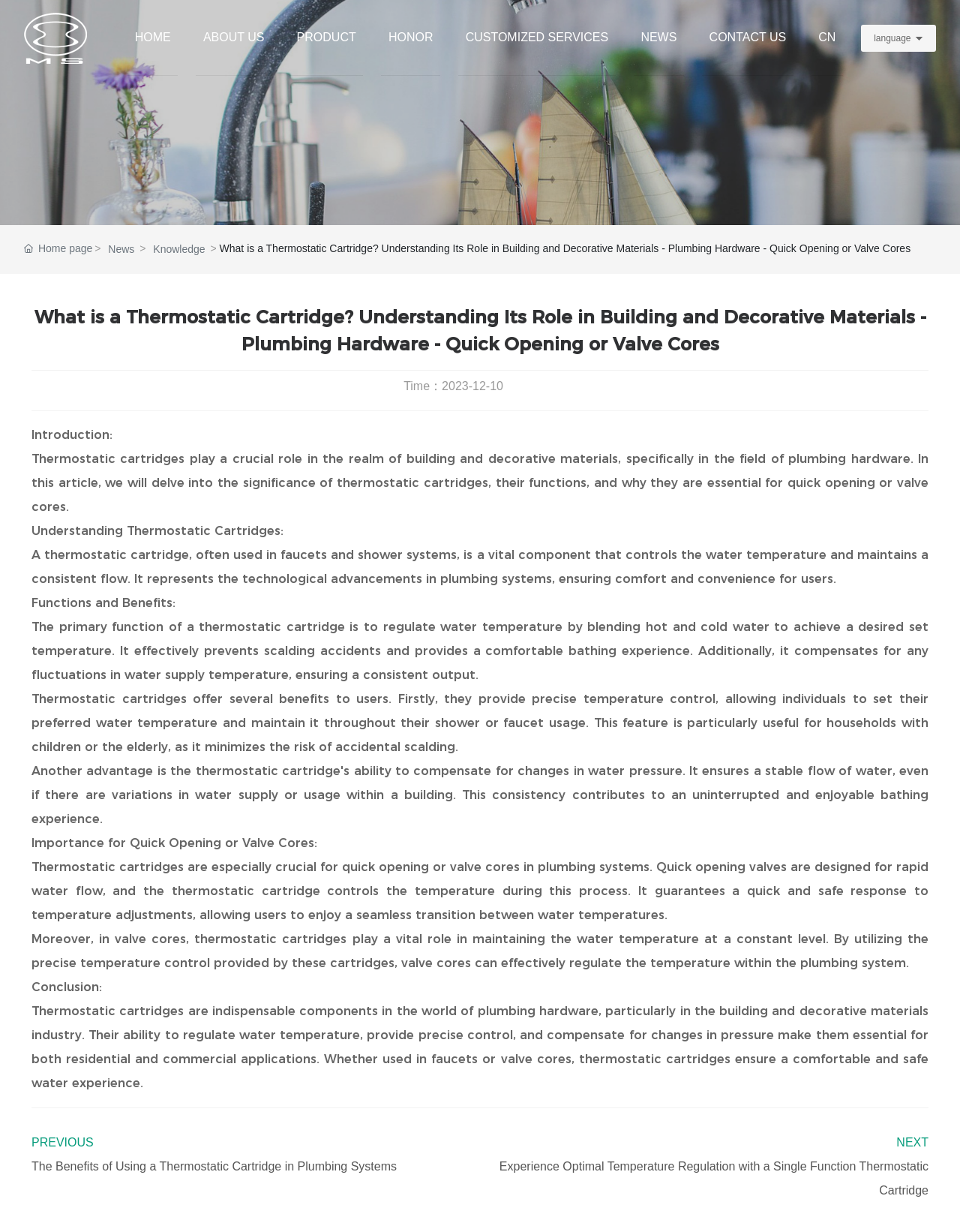What is the topic of the current article?
Utilize the image to construct a detailed and well-explained answer.

I found the topic of the current article by reading the title of the article, which is 'What is a Thermostatic Cartridge? Understanding Its Role in Building and Decorative Materials - Plumbing Hardware - Quick Opening or Valve Cores'. This title clearly indicates that the article is about thermostatic cartridges.